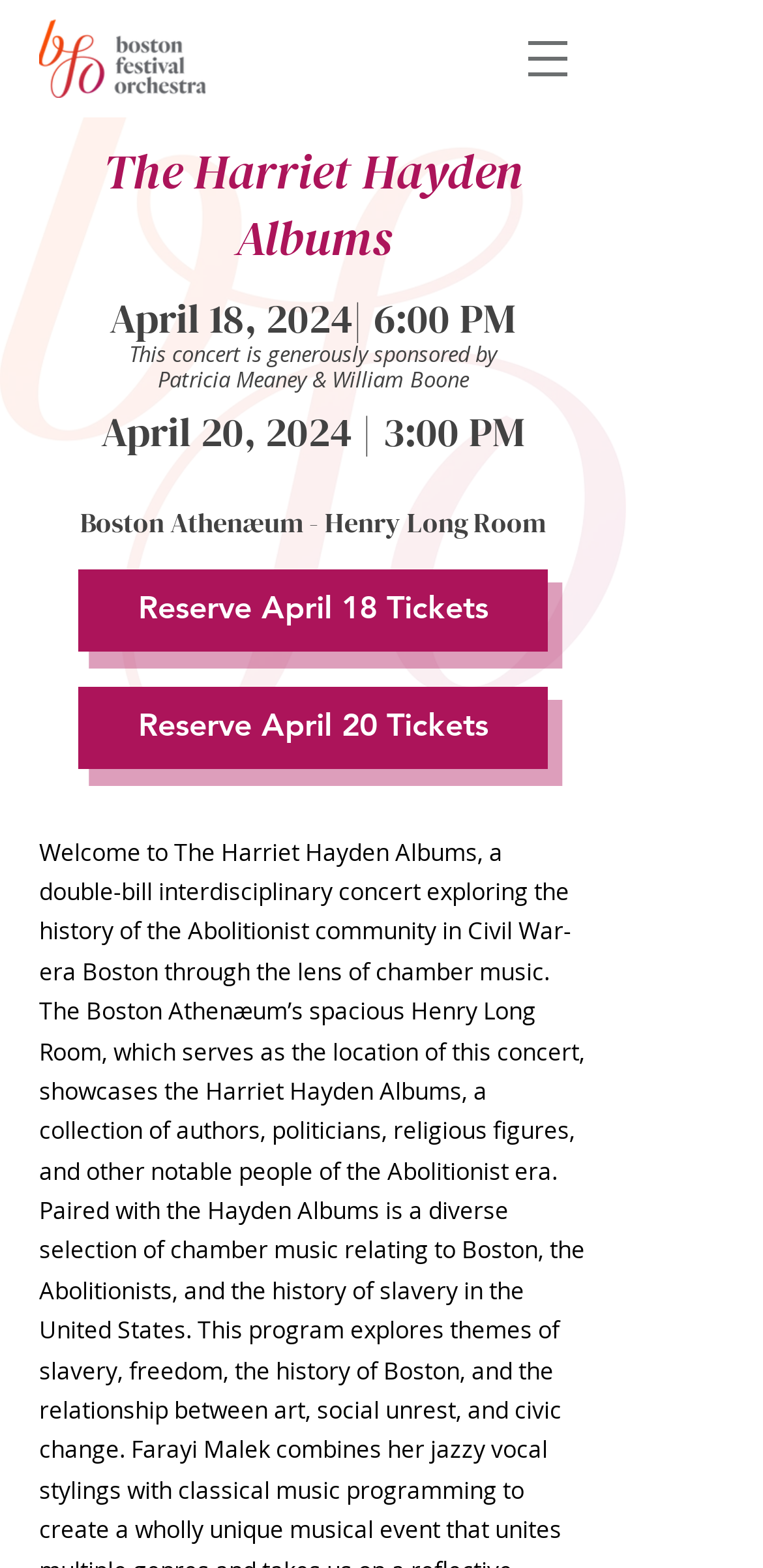Use the information in the screenshot to answer the question comprehensively: How many ticket reservation links are available?

I can see two links on the webpage, 'Reserve April 18 Tickets' and 'Reserve April 20 Tickets', which are both related to ticket reservations. Therefore, there are two ticket reservation links available.